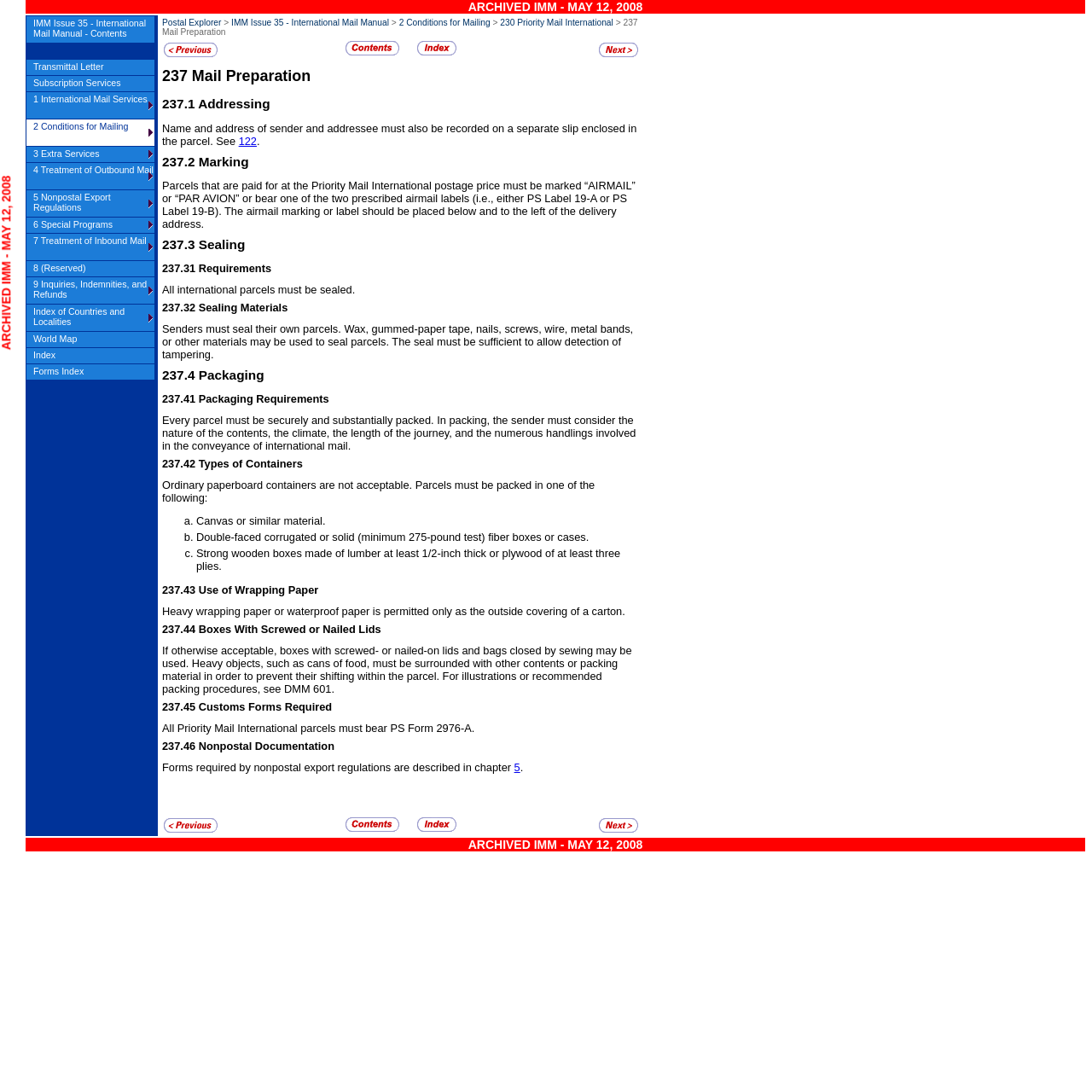Determine the bounding box coordinates for the clickable element required to fulfill the instruction: "Check the link to 236 Weight and Size Limits". Provide the coordinates as four float numbers between 0 and 1, i.e., [left, top, right, bottom].

[0.15, 0.045, 0.199, 0.054]